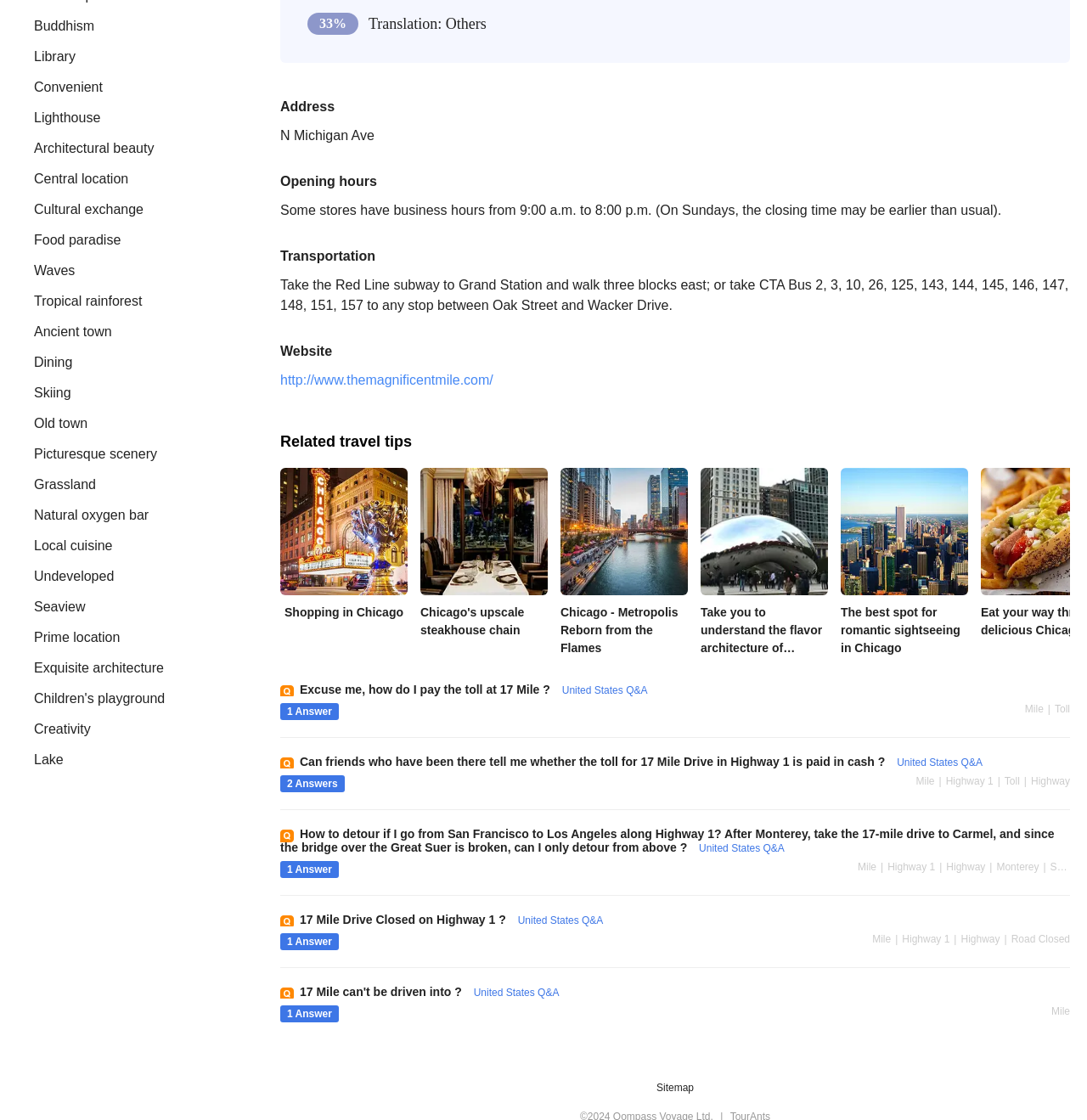Using the description "Central location", predict the bounding box of the relevant HTML element.

[0.031, 0.153, 0.118, 0.166]